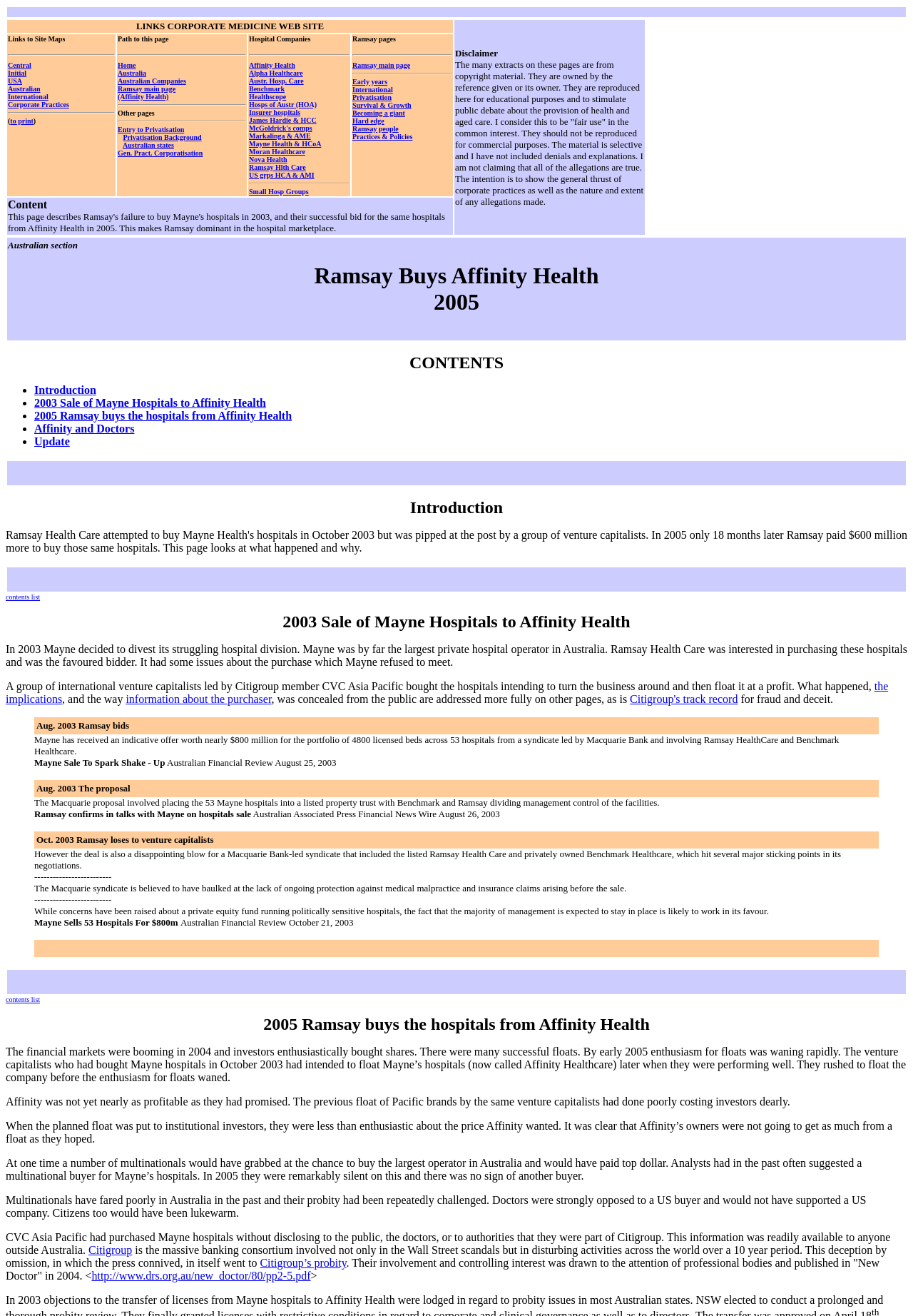What happened to Mayne's hospitals in 2003?
Please provide a detailed and thorough answer to the question.

According to the content of the webpage, Mayne's hospitals were sold to Affinity Health in 2003, which is mentioned in the grid cell that describes Ramsay's failure to buy Mayne's hospitals in 2003.